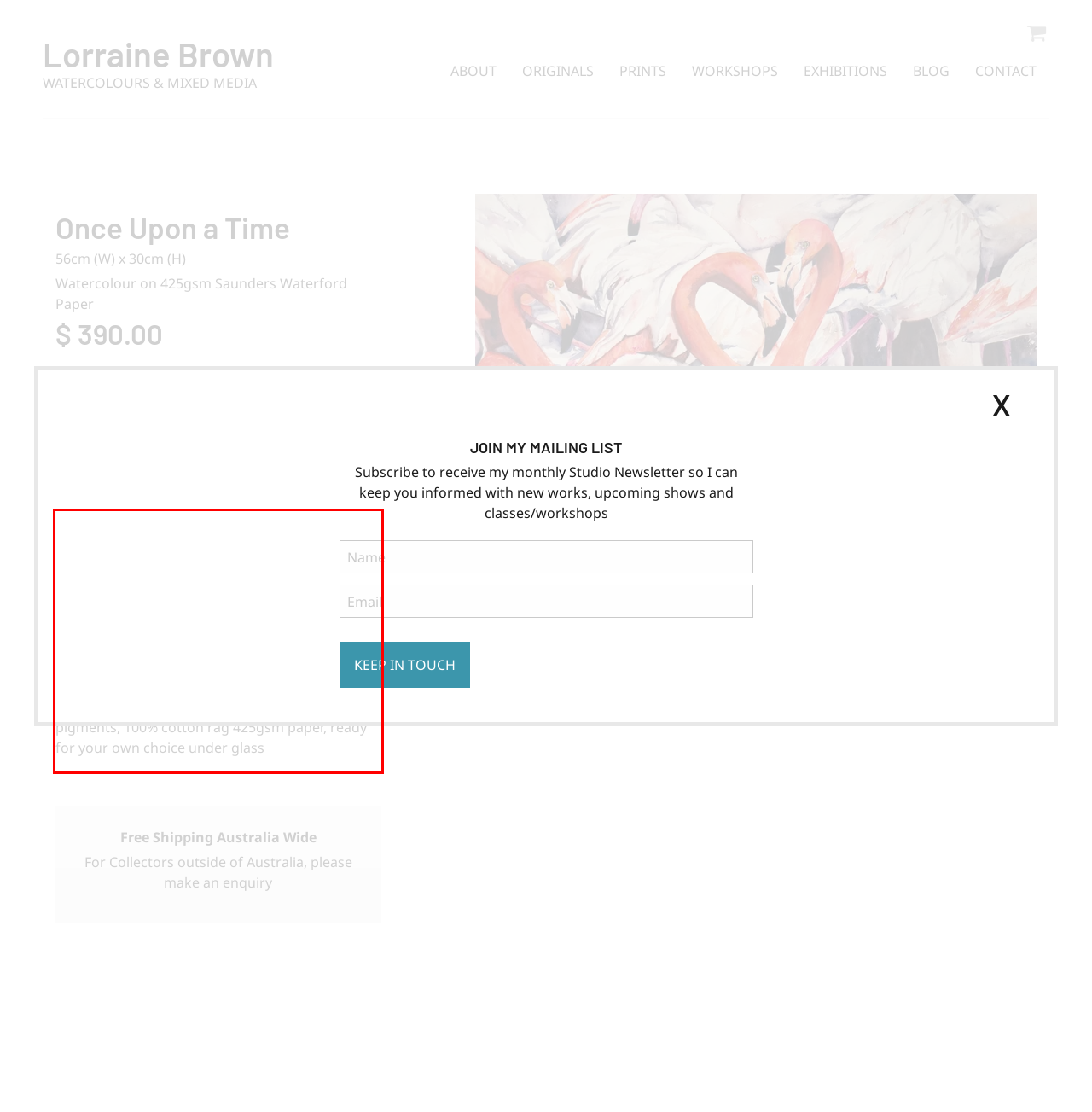Please look at the screenshot provided and find the red bounding box. Extract the text content contained within this bounding box.

Once upon a time, according to Australian Geographic these beautiful flamingos resided in our Australian outback. "For at least 20 million years the big pink birds fed on vast inland lakes, until a drying of the outback ended their reign, perhaps a million years ago. I was drawn to not only the colourful graceful birds but the perfectly composed image and its pattern of light and dark shapes. Unframed Original painting, artist grade pigments, 100% cotton rag 425gsm paper, ready for your own choice under glass